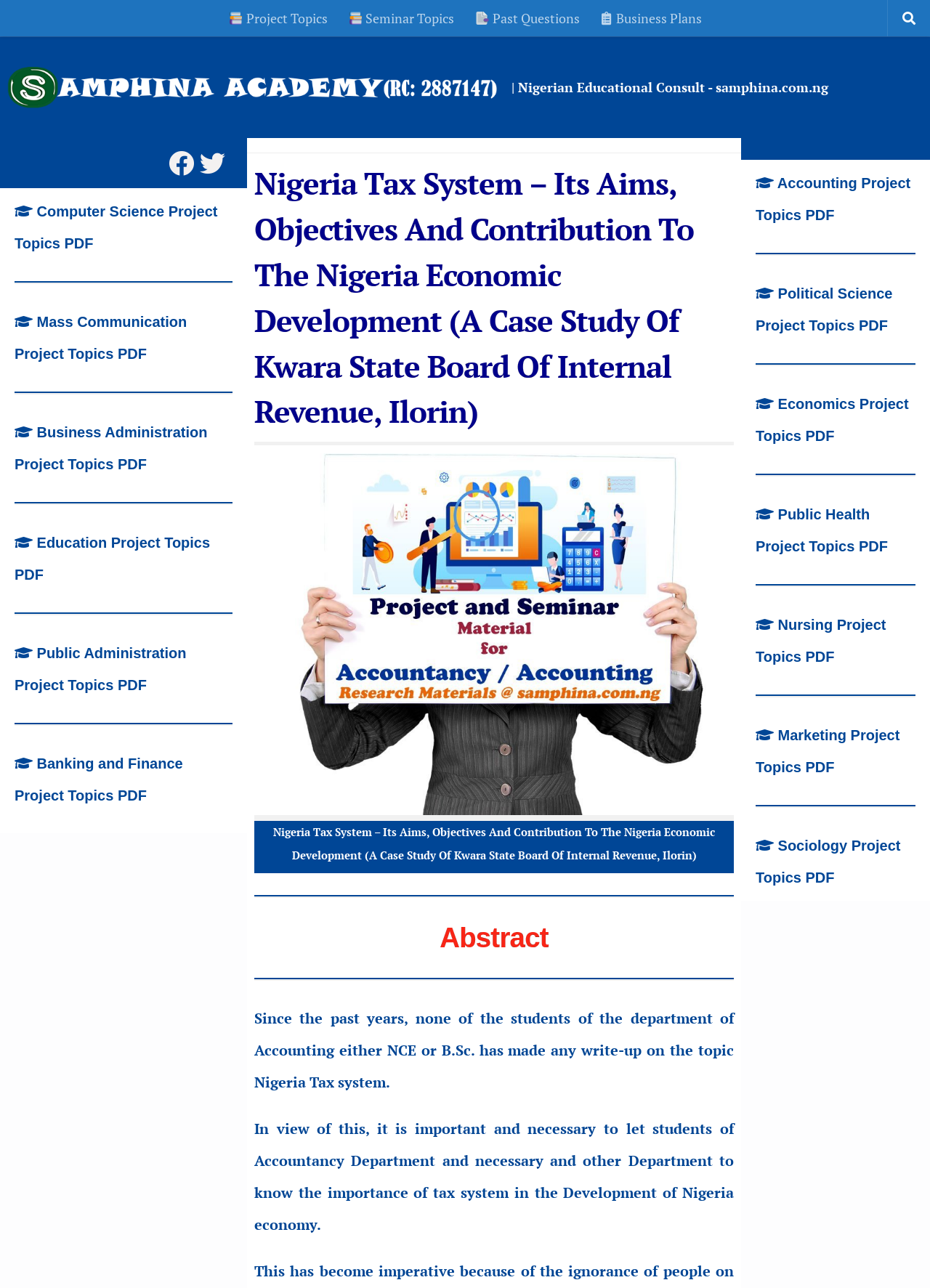Please indicate the bounding box coordinates for the clickable area to complete the following task: "Download Accounting Project Topics PDF". The coordinates should be specified as four float numbers between 0 and 1, i.e., [left, top, right, bottom].

[0.812, 0.136, 0.979, 0.173]